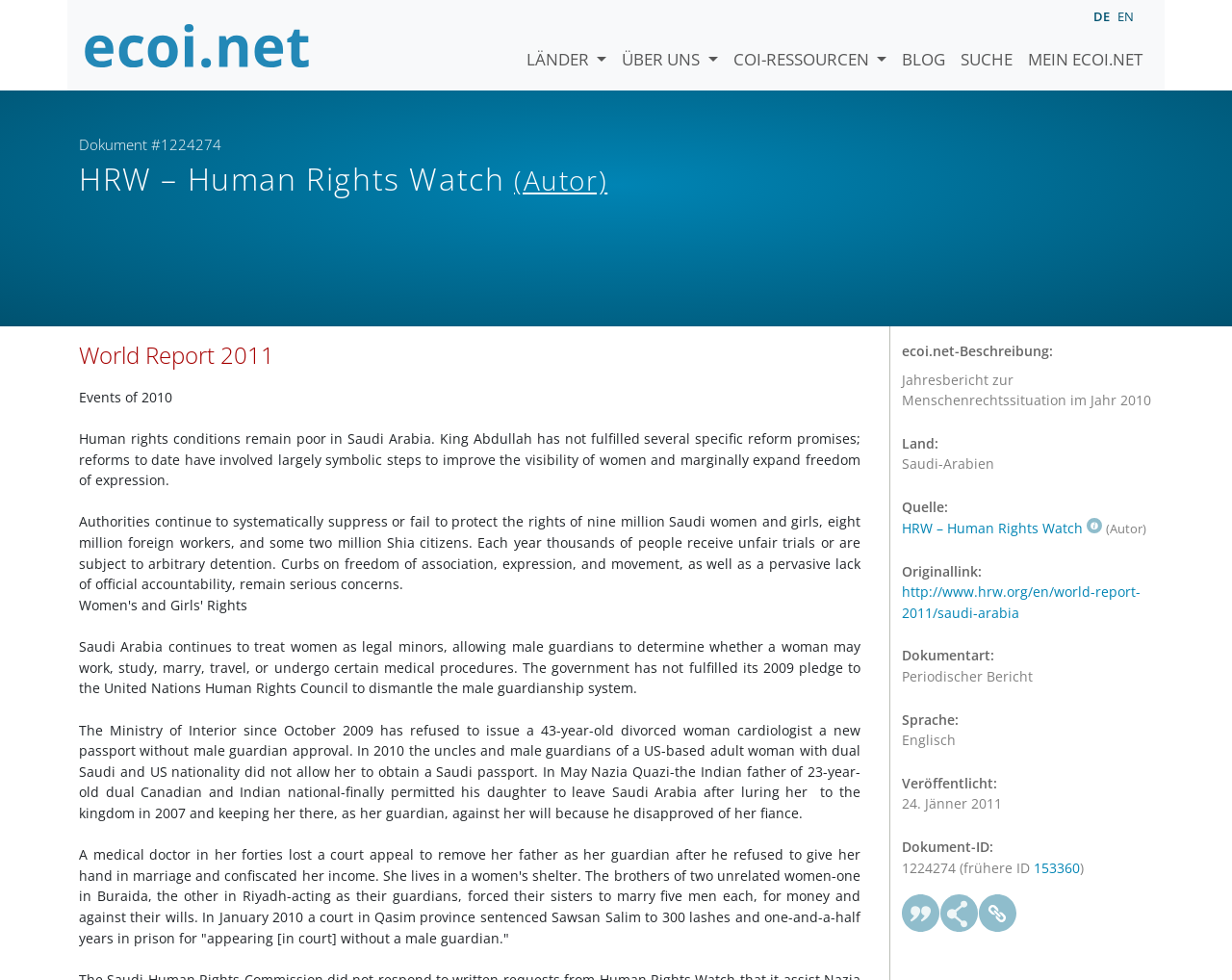Find the bounding box coordinates of the element's region that should be clicked in order to follow the given instruction: "Visit the HRW – Human Rights Watch website". The coordinates should consist of four float numbers between 0 and 1, i.e., [left, top, right, bottom].

[0.732, 0.529, 0.895, 0.548]